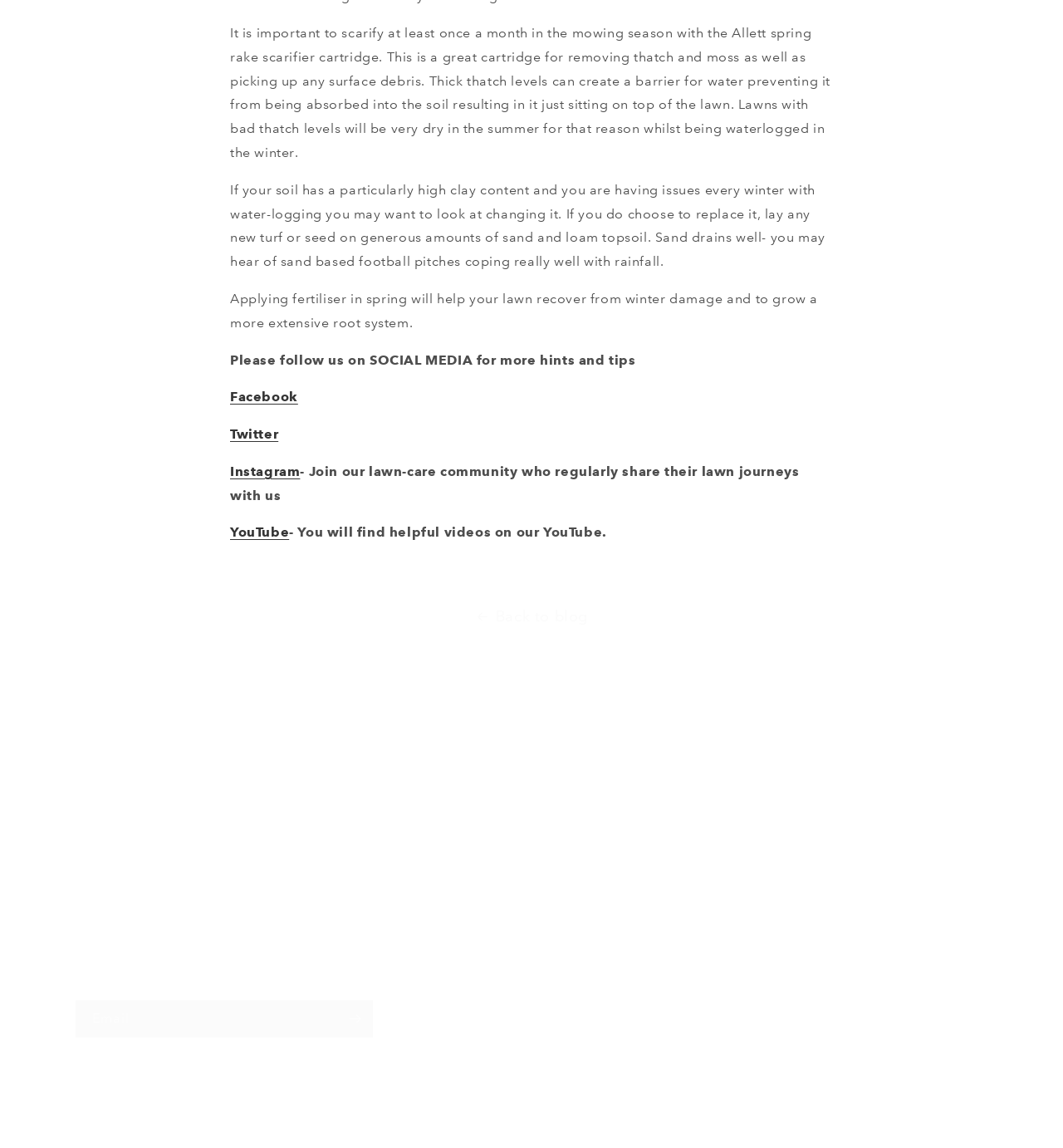What type of soil is recommended for lawns with water-logging issues?
Offer a detailed and full explanation in response to the question.

The text suggests that if your soil has a high clay content and you're experiencing water-logging issues, you may want to consider replacing it with sand and loam topsoil, which drains well and can help alleviate the problem.